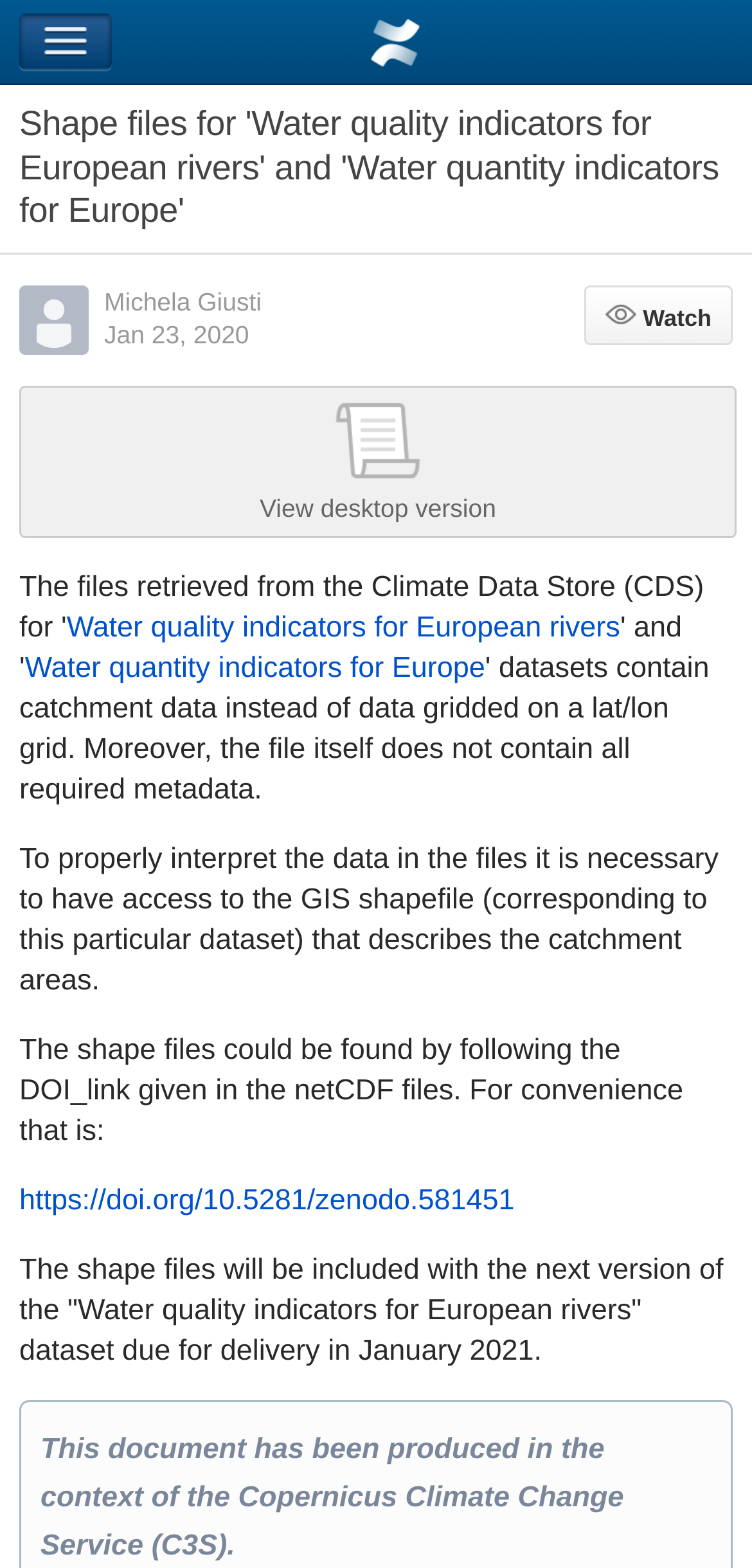From the image, can you give a detailed response to the question below:
What is the context of the document?

The document mentions that it was produced in the context of the Copernicus Climate Change Service (C3S), which suggests that the document is related to climate change research or services.